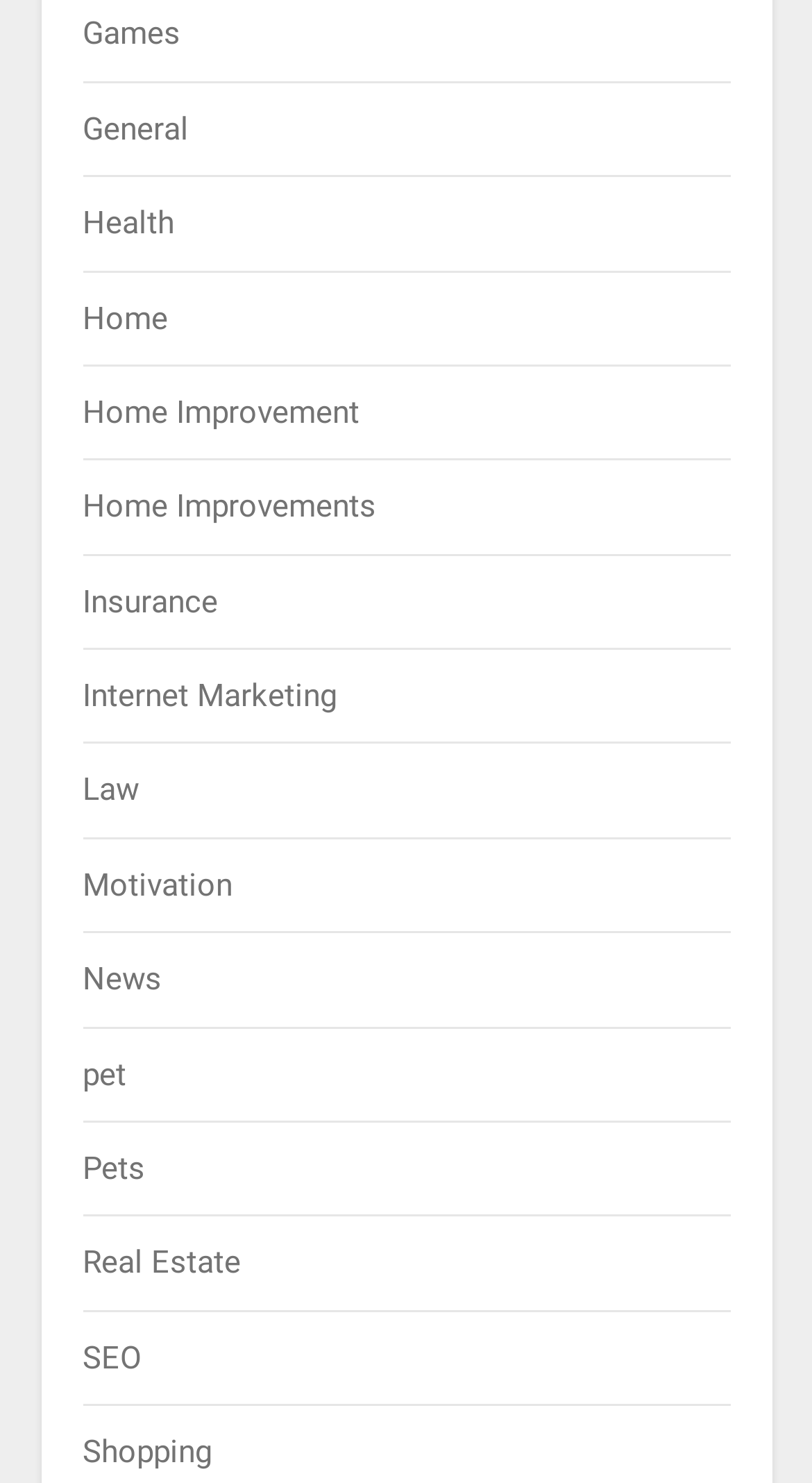Indicate the bounding box coordinates of the element that must be clicked to execute the instruction: "Browse Shopping". The coordinates should be given as four float numbers between 0 and 1, i.e., [left, top, right, bottom].

[0.101, 0.966, 0.26, 0.992]